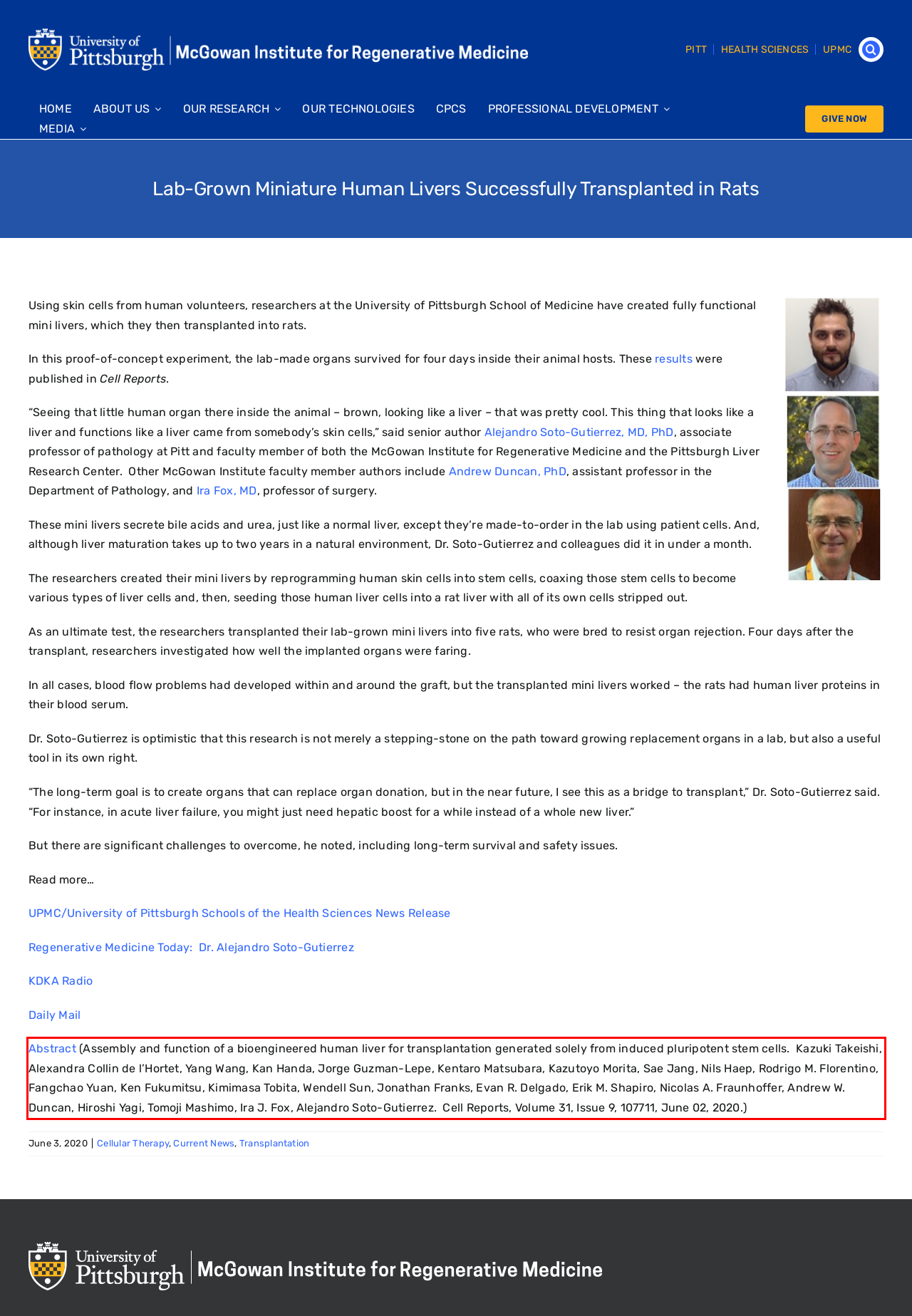Given the screenshot of a webpage, identify the red rectangle bounding box and recognize the text content inside it, generating the extracted text.

Abstract (Assembly and function of a bioengineered human liver for transplantation generated solely from induced pluripotent stem cells. Kazuki Takeishi, Alexandra Collin de l’Hortet, Yang Wang, Kan Handa, Jorge Guzman-Lepe, Kentaro Matsubara, Kazutoyo Morita, Sae Jang, Nils Haep, Rodrigo M. Florentino, Fangchao Yuan, Ken Fukumitsu, Kimimasa Tobita, Wendell Sun, Jonathan Franks, Evan R. Delgado, Erik M. Shapiro, Nicolas A. Fraunhoffer, Andrew W. Duncan, Hiroshi Yagi, Tomoji Mashimo, Ira J. Fox, Alejandro Soto-Gutierrez. Cell Reports, Volume 31, Issue 9, 107711, June 02, 2020.)